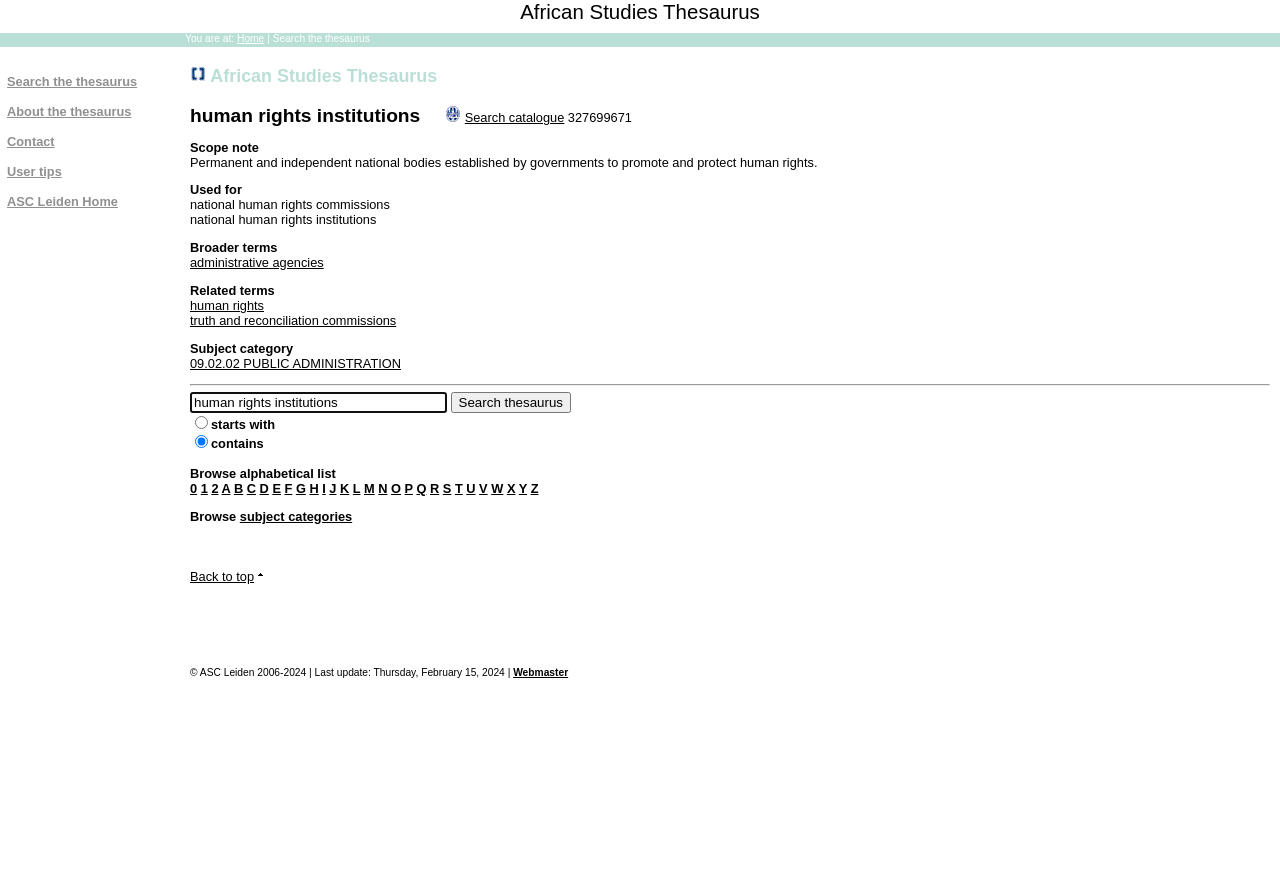Give a succinct answer to this question in a single word or phrase: 
How many links are there in the alphabetical list?

26